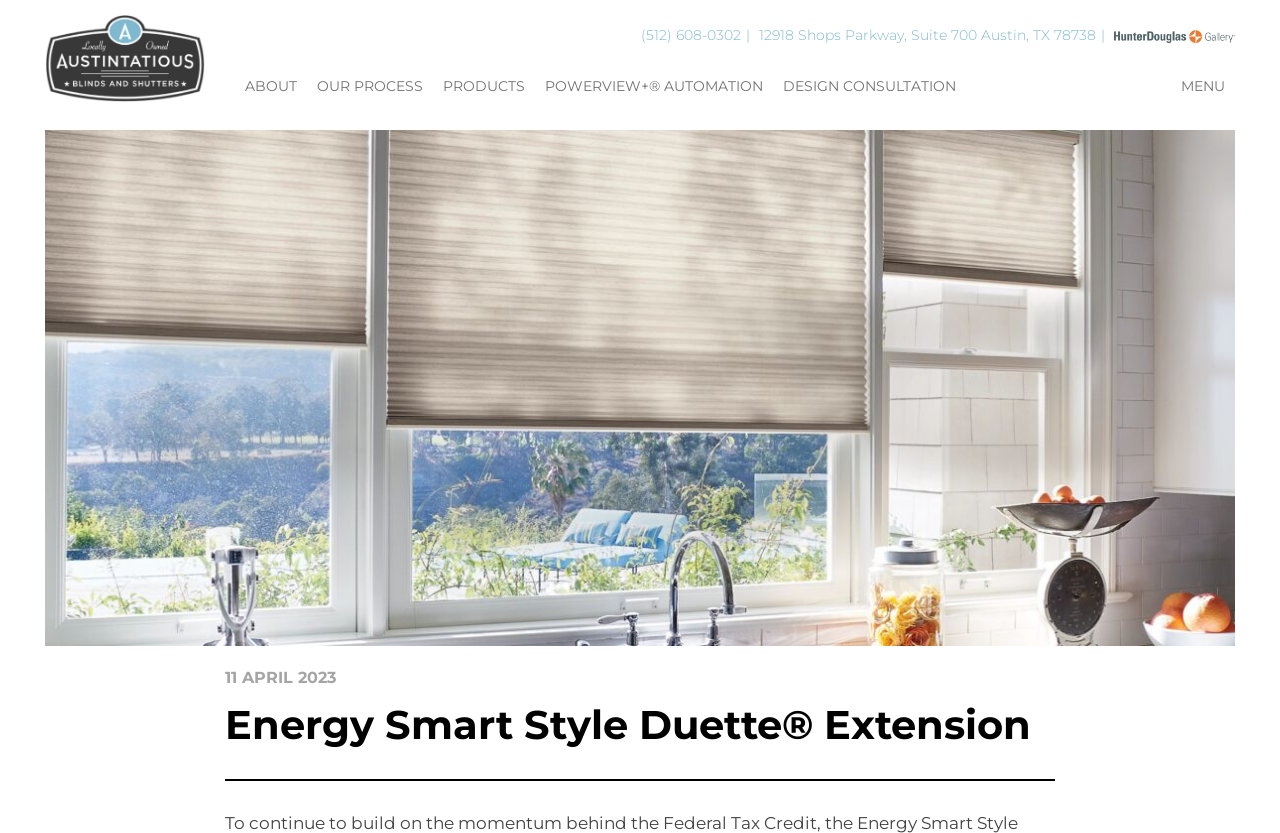Determine the bounding box coordinates for the clickable element required to fulfill the instruction: "open MENU". Provide the coordinates as four float numbers between 0 and 1, i.e., [left, top, right, bottom].

[0.923, 0.095, 0.957, 0.118]